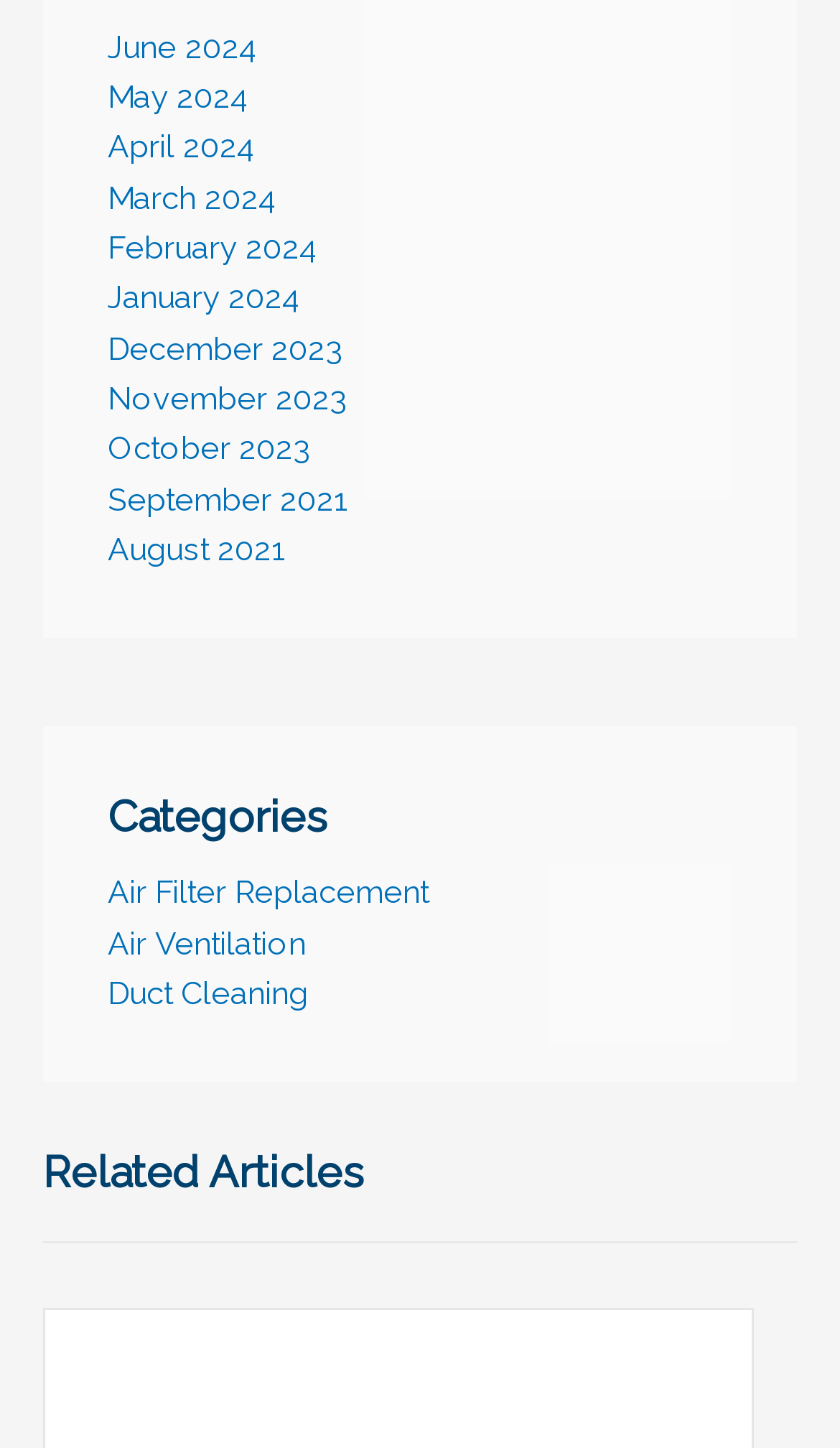Identify the bounding box coordinates of the section to be clicked to complete the task described by the following instruction: "read Related Articles". The coordinates should be four float numbers between 0 and 1, formatted as [left, top, right, bottom].

[0.051, 0.792, 0.897, 0.828]